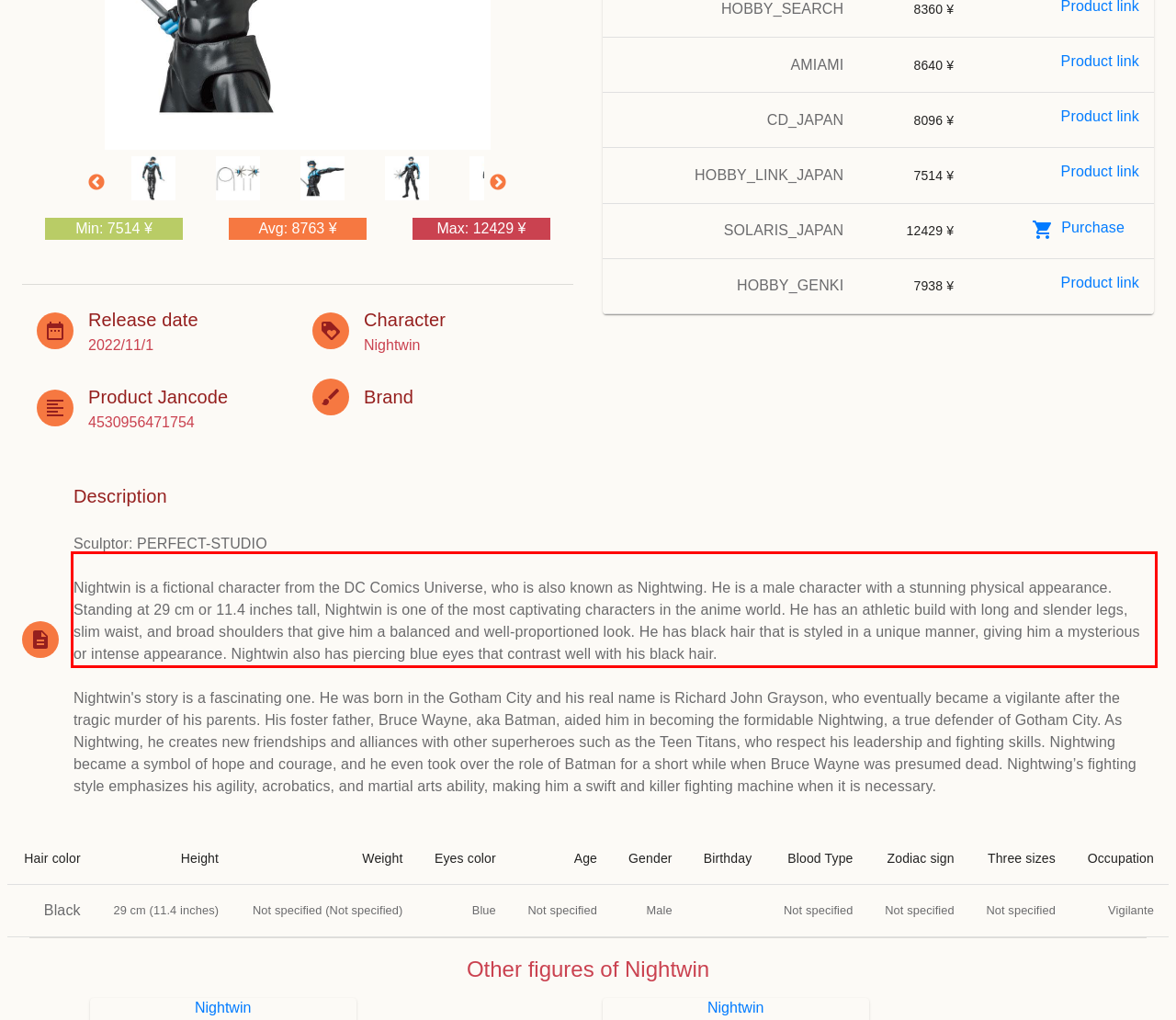From the provided screenshot, extract the text content that is enclosed within the red bounding box.

Nightwin is a fictional character from the DC Comics Universe, who is also known as Nightwing. He is a male character with a stunning physical appearance. Standing at 29 cm or 11.4 inches tall, Nightwin is one of the most captivating characters in the anime world. He has an athletic build with long and slender legs, slim waist, and broad shoulders that give him a balanced and well-proportioned look. He has black hair that is styled in a unique manner, giving him a mysterious or intense appearance. Nightwin also has piercing blue eyes that contrast well with his black hair.